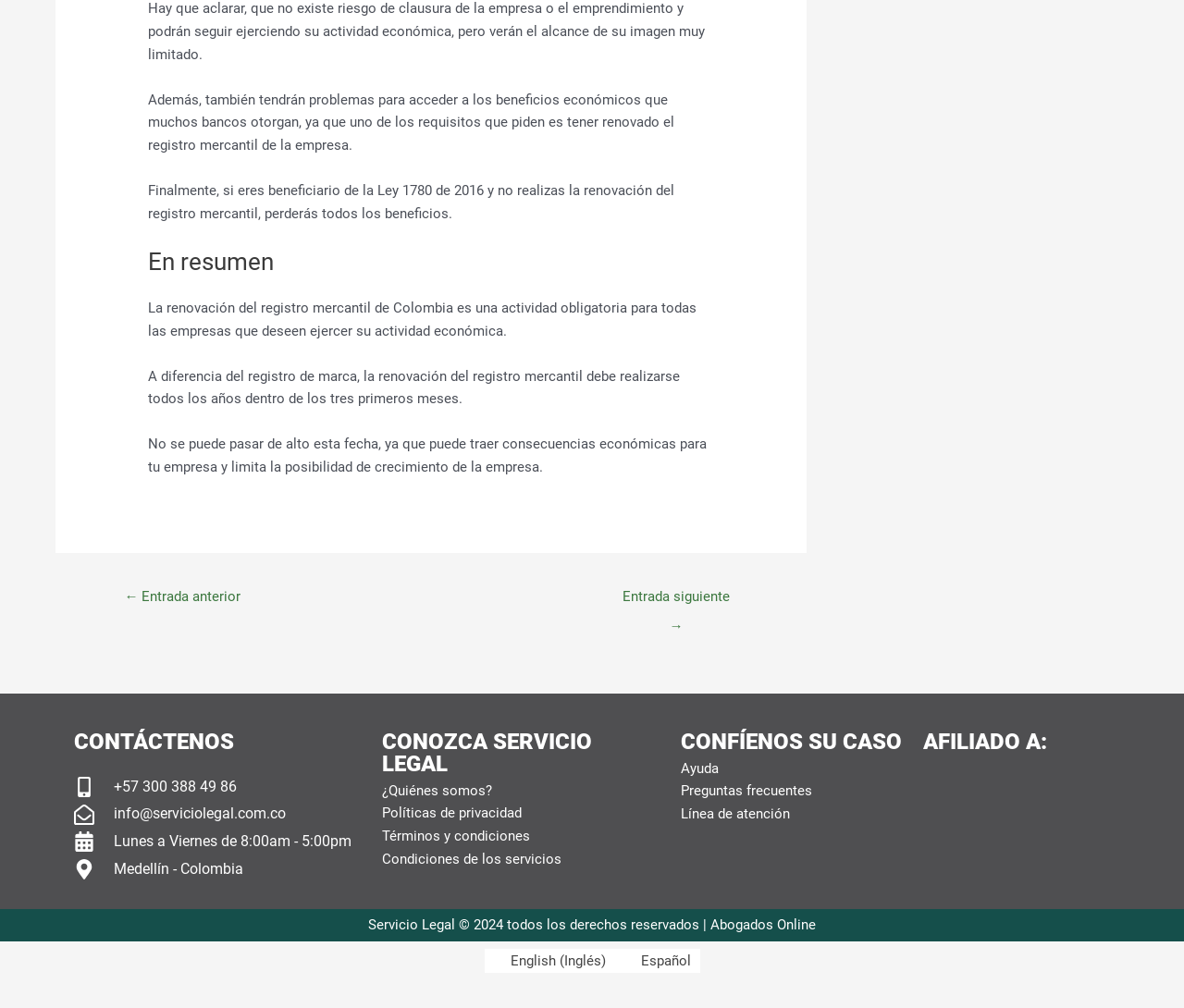Highlight the bounding box coordinates of the element you need to click to perform the following instruction: "Click on 'Entrada anterior'."

[0.087, 0.567, 0.221, 0.599]